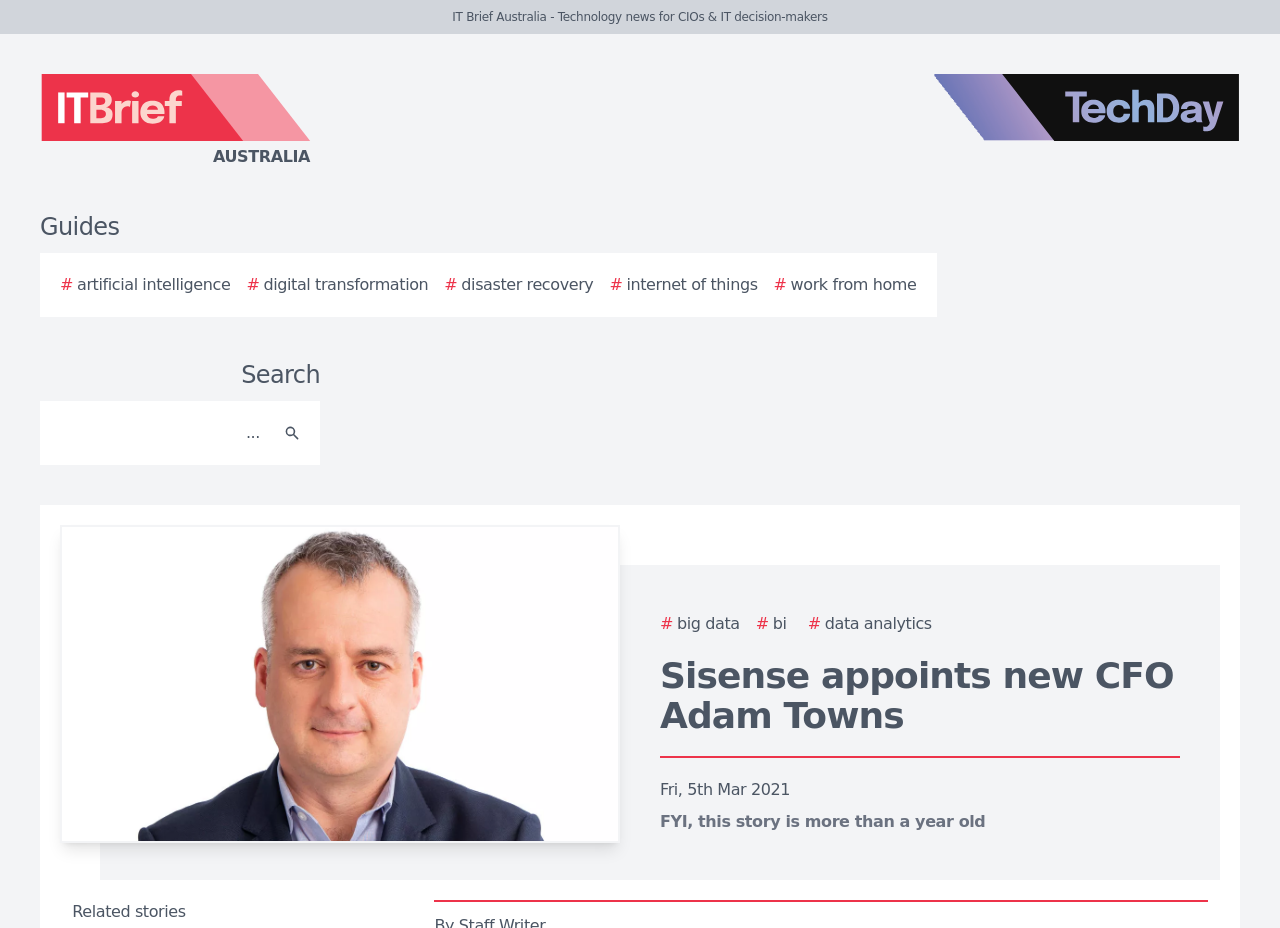Create a detailed summary of all the visual and textual information on the webpage.

The webpage appears to be a news article from IT Brief Australia, a technology news website for CIOs and IT decision-makers. At the top left, there is a logo of IT Brief Australia, accompanied by a link to the website. On the top right, there is a logo of TechDay. 

Below the logos, there are several links to guides and topics, including artificial intelligence, digital transformation, disaster recovery, internet of things, and work from home. A search bar is located in the middle, consisting of a text box and a search button with a magnifying glass icon.

The main content of the webpage is an article titled "Sisense appoints new CFO Adam Towns", which is a news story about AI and analytics firm Sisense welcoming a new chief financial officer. The article is dated Fri, 5th Mar 2021, and there is a note indicating that the story is more than a year old. 

To the left of the article, there is a story image. Below the article, there are links to related topics, including big data, bi, and data analytics. Finally, at the bottom of the page, there is a section titled "Related stories".